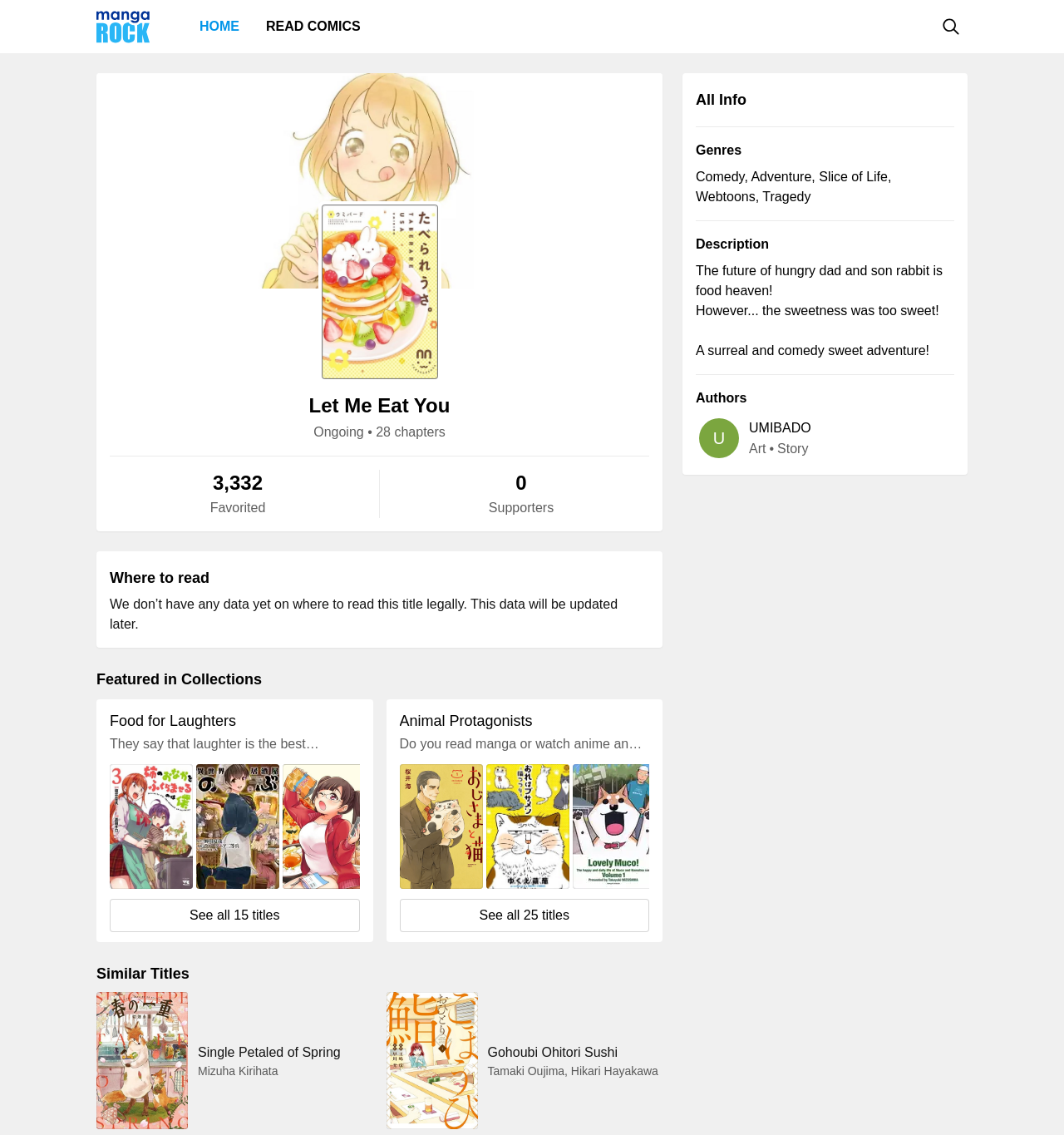Please specify the bounding box coordinates of the clickable section necessary to execute the following command: "See all 15 titles in the collection".

[0.103, 0.792, 0.338, 0.821]